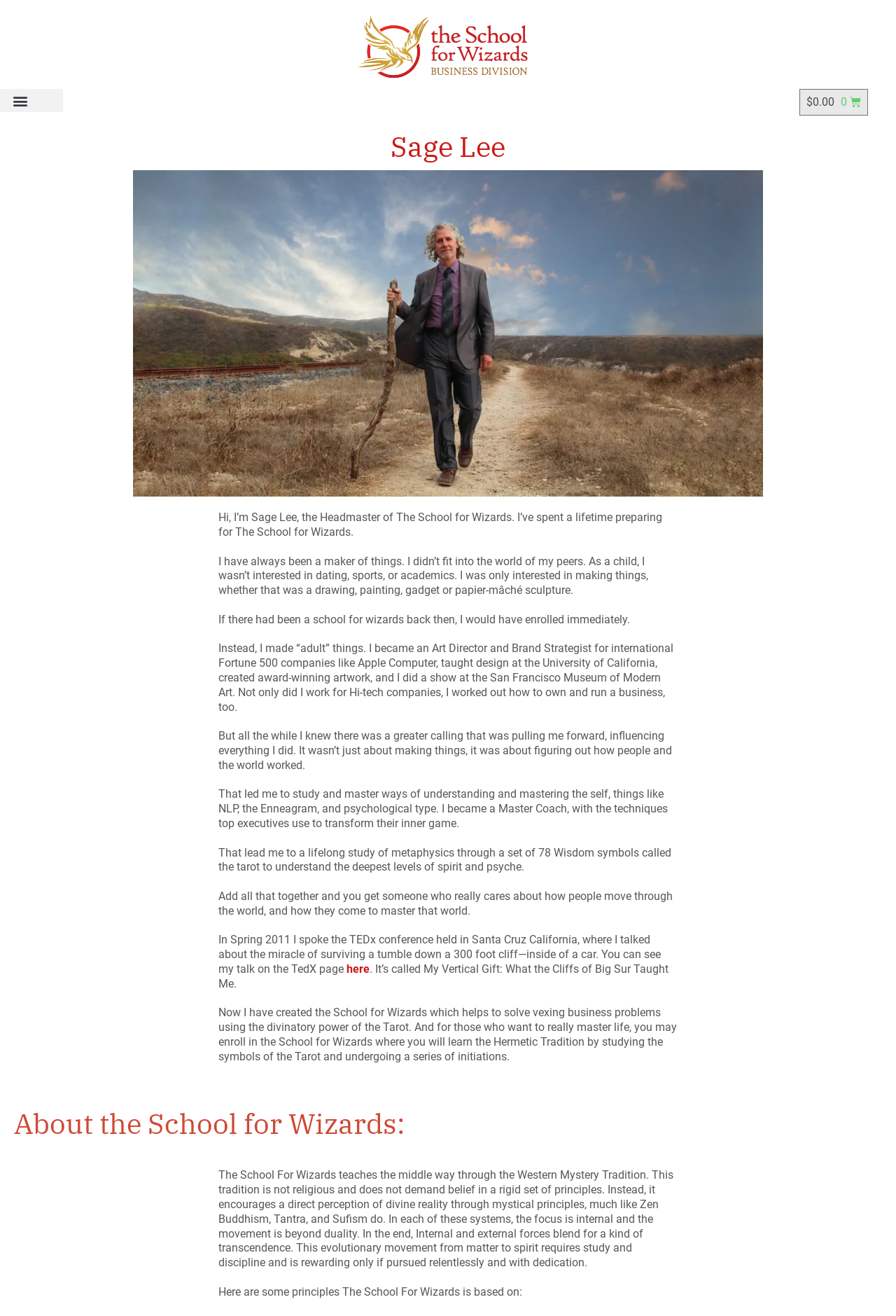Provide the bounding box coordinates of the UI element this sentence describes: "$0.00 0 Cart".

[0.892, 0.068, 0.969, 0.088]